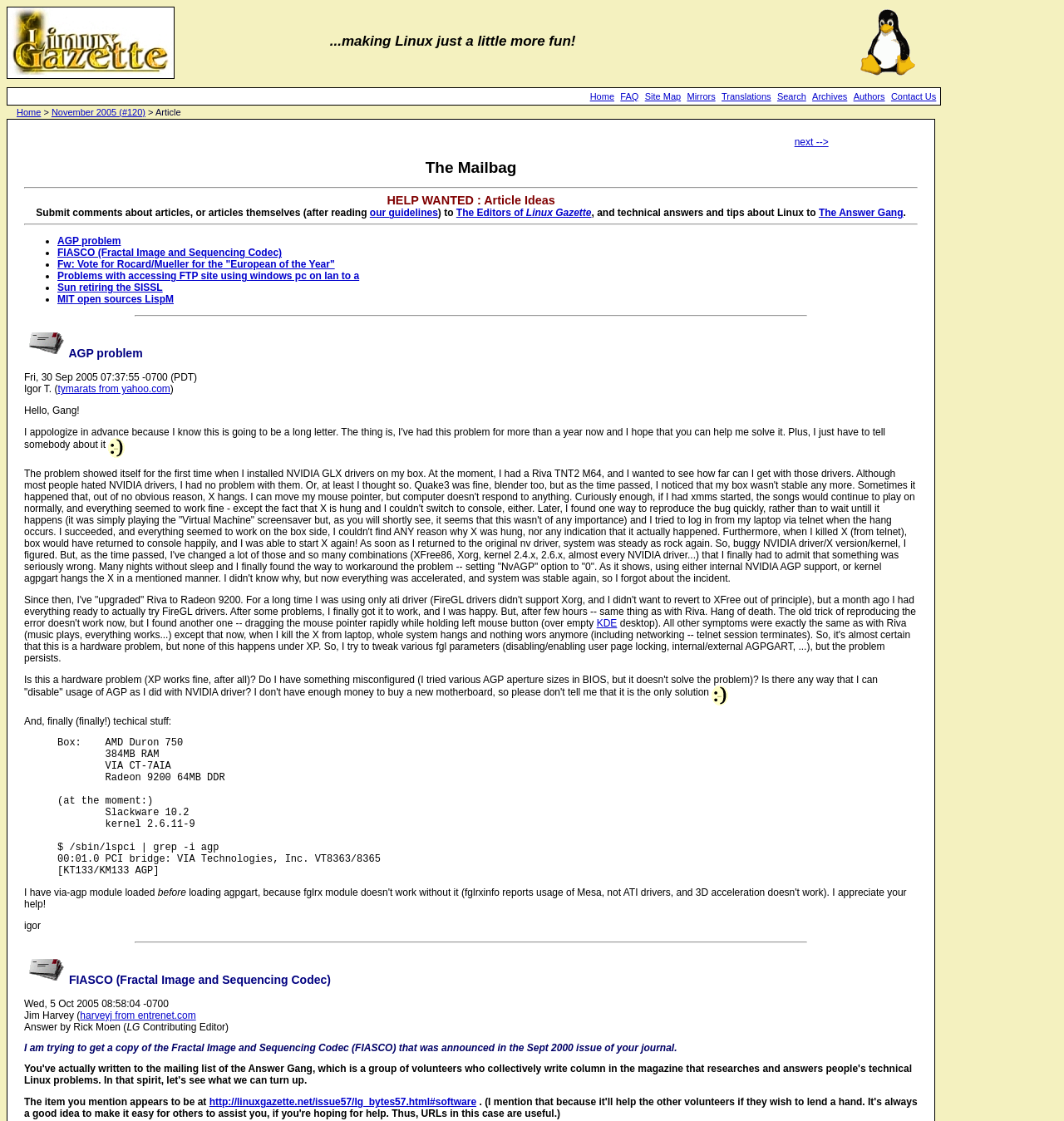Can you find the bounding box coordinates for the UI element given this description: "Back to Top"? Provide the coordinates as four float numbers between 0 and 1: [left, top, right, bottom].

None